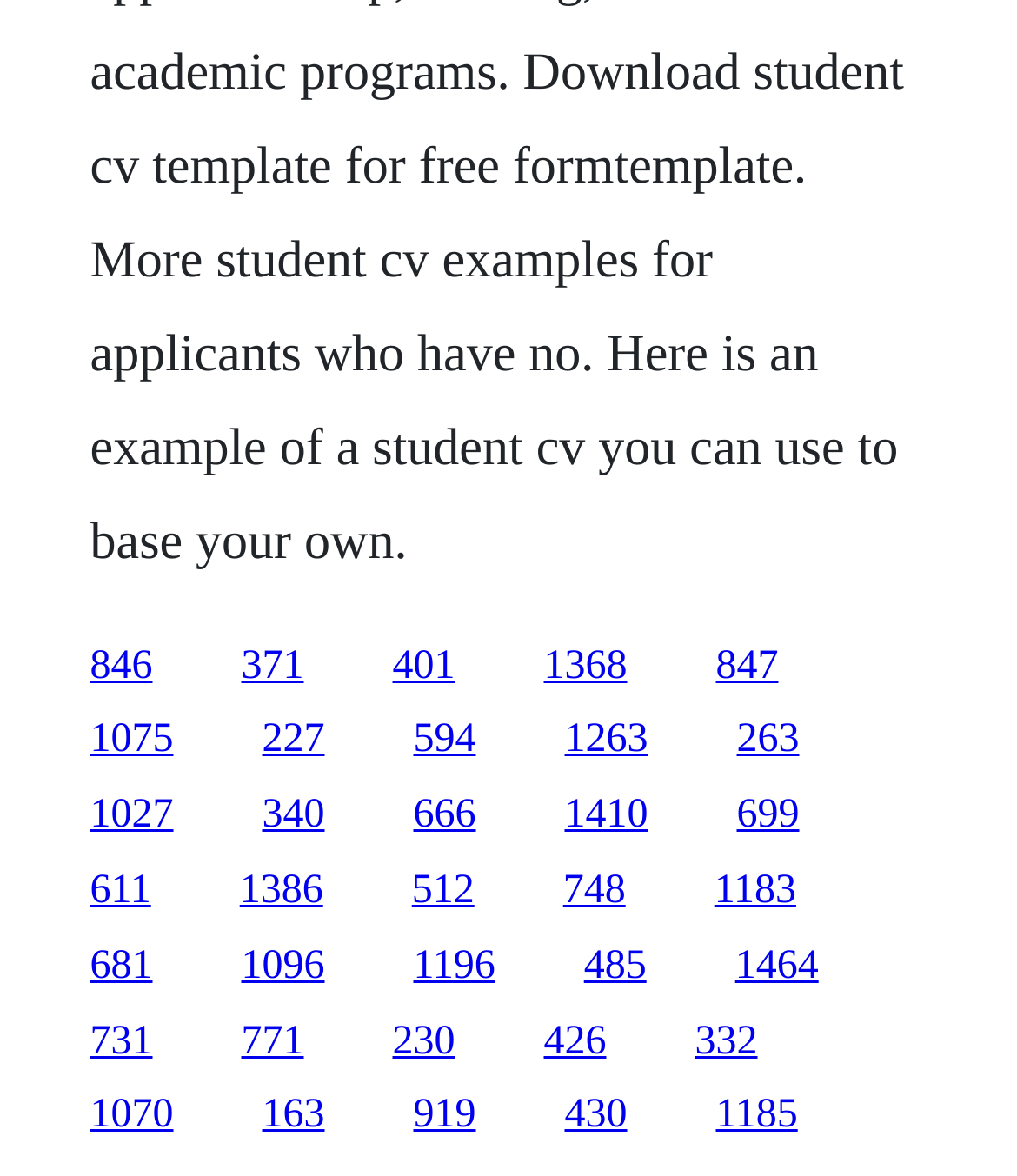How many rows of links are there on this webpage?
Examine the image and provide an in-depth answer to the question.

By analyzing the y1 and y2 coordinates of the links, I can determine that there are five distinct rows of links, with each row having a similar y1 and y2 value.